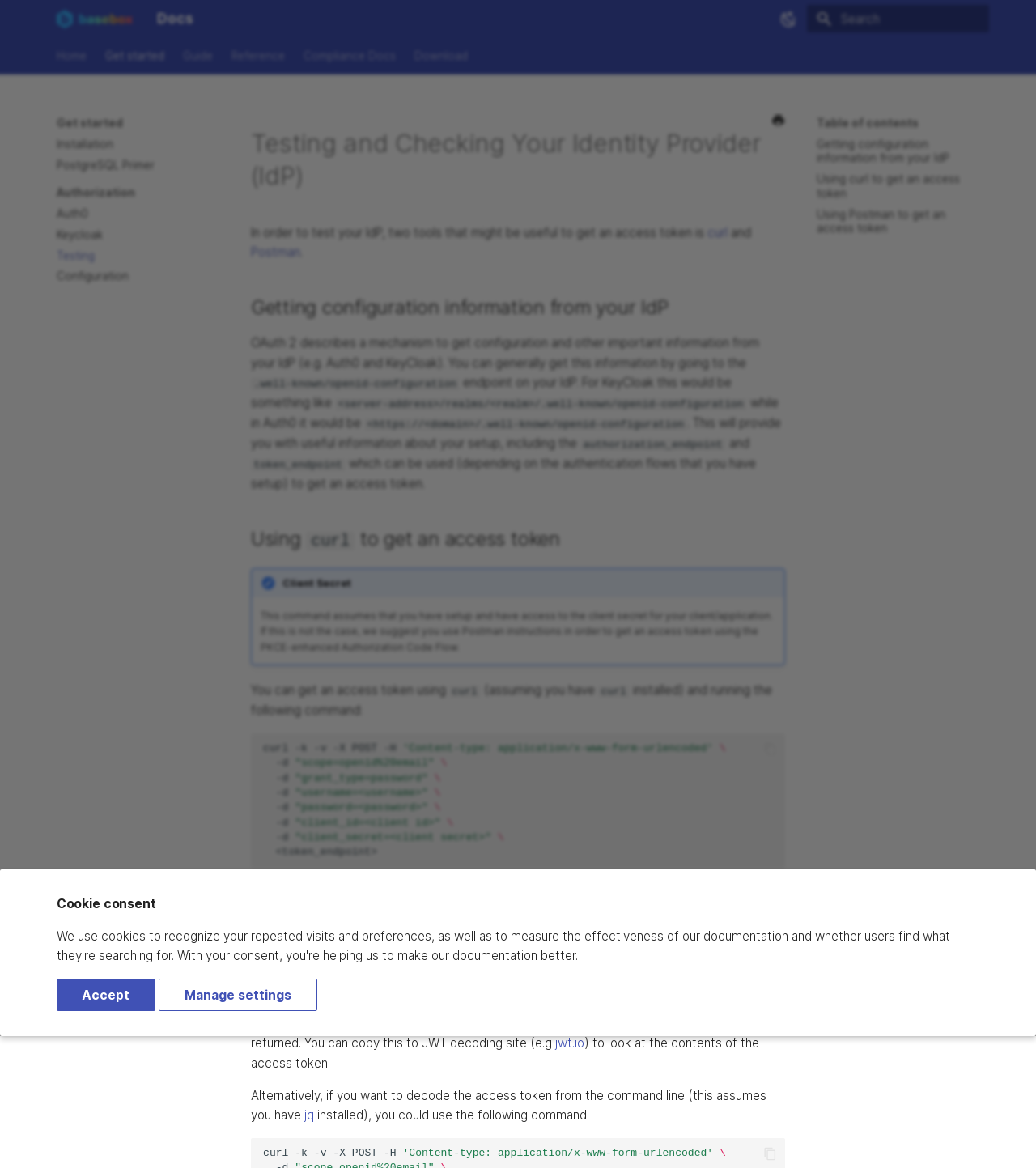Give a one-word or phrase response to the following question: What is the current page about?

Testing